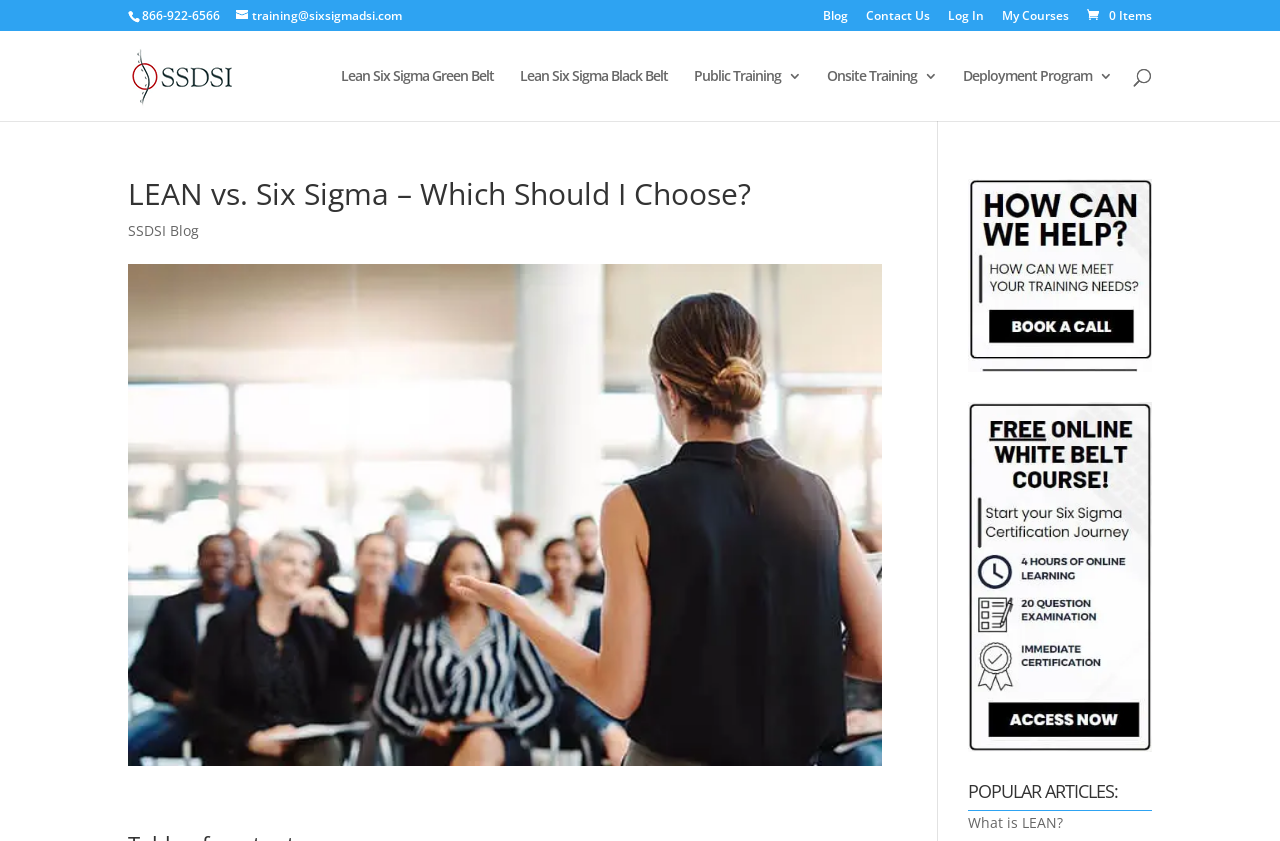Please give a succinct answer to the question in one word or phrase:
How many types of Lean Six Sigma courses are listed?

5